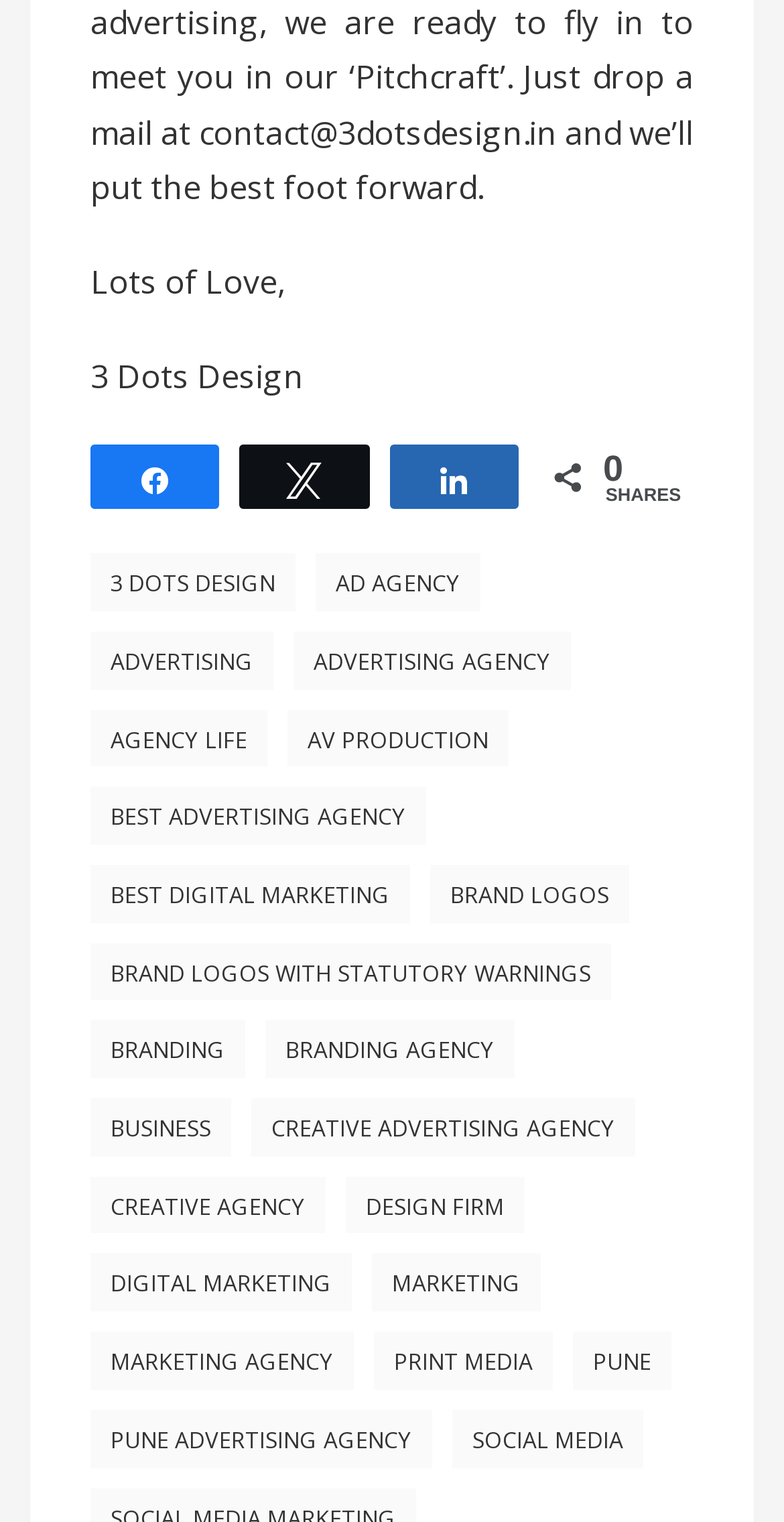Identify the bounding box for the UI element described as: "AV Production". The coordinates should be four float numbers between 0 and 1, i.e., [left, top, right, bottom].

[0.367, 0.466, 0.649, 0.504]